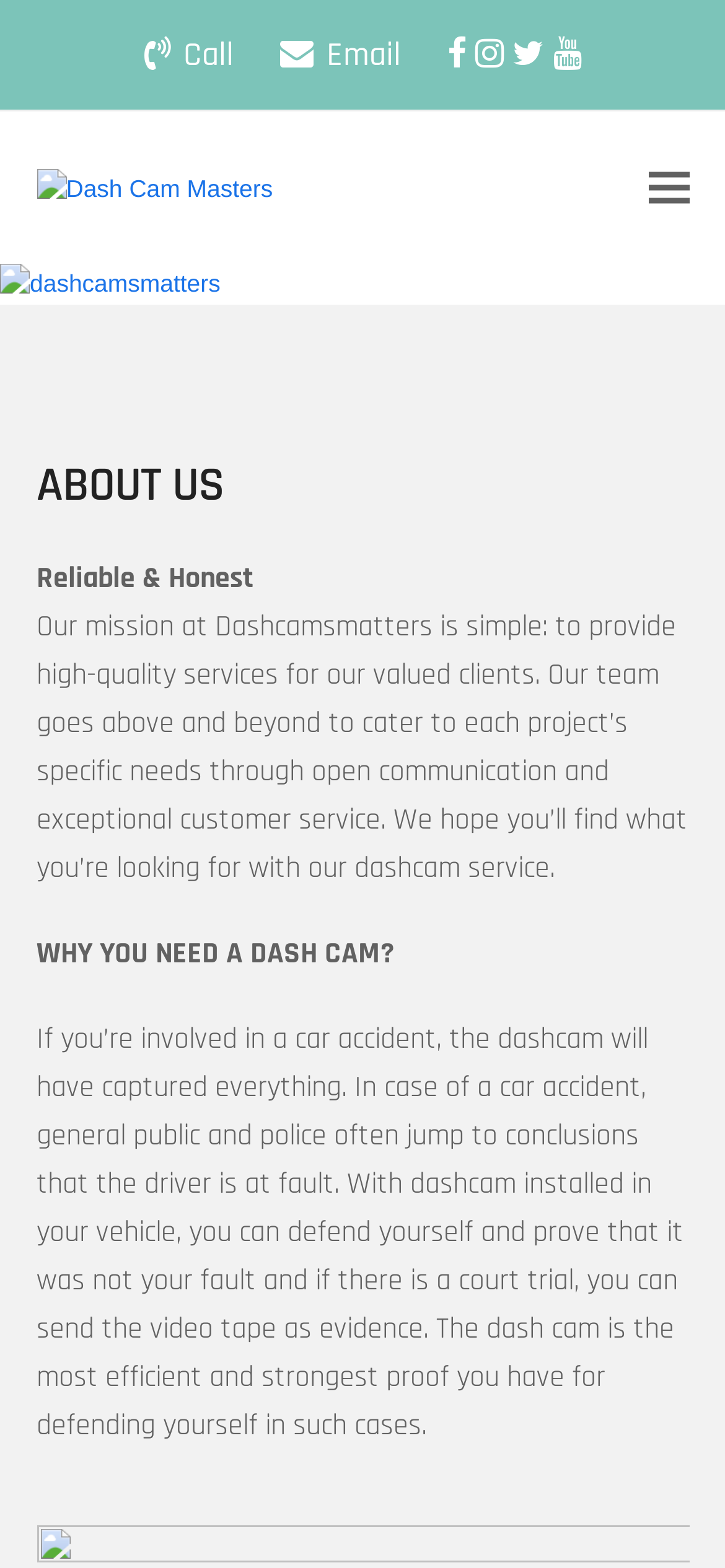Please find the bounding box coordinates (top-left x, top-left y, bottom-right x, bottom-right y) in the screenshot for the UI element described as follows: alt="dashcamsmatters" title="dashcamsmatters"

[0.0, 0.169, 0.304, 0.194]